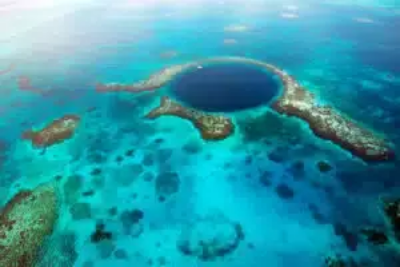Provide a thorough description of the contents of the image.

The image captures the stunning beauty of the Great Blue Hole, a natural underwater sinkhole located off the coast of Belize. This iconic site, renowned for its vibrant azure waters and unique circular formation, is surrounded by a rich tapestry of coral reefs and marine life. The clear, turquoise waters highlight the contrasts between the deep blue of the hole and the shallower hues of the surrounding sea. As a popular diving destination, the Great Blue Hole offers a glimpse into the diverse underwater ecosystem and showcases the allure of Belizean nature, making it a significant point of interest for both tourists and marine enthusiasts exploring property investment opportunities in the region.